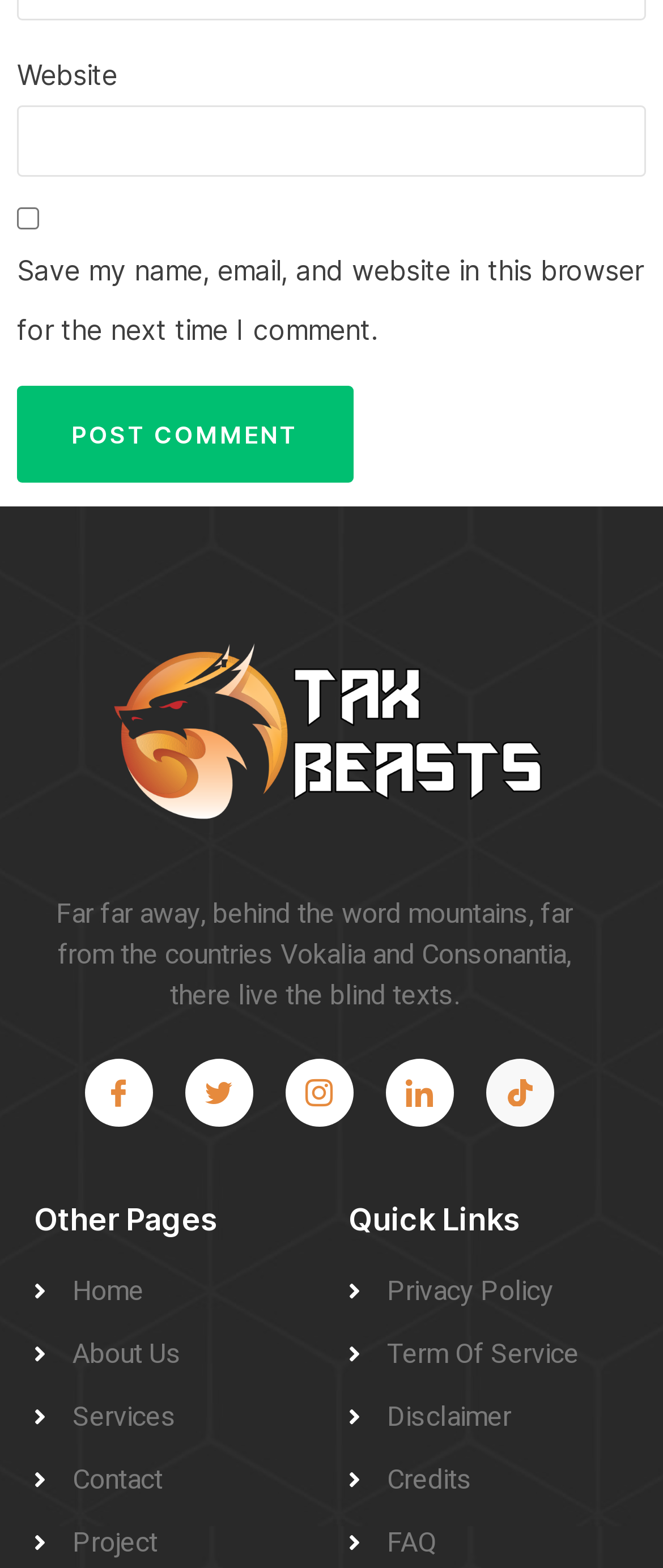Please determine the bounding box coordinates of the clickable area required to carry out the following instruction: "Post a comment". The coordinates must be four float numbers between 0 and 1, represented as [left, top, right, bottom].

[0.026, 0.246, 0.532, 0.308]